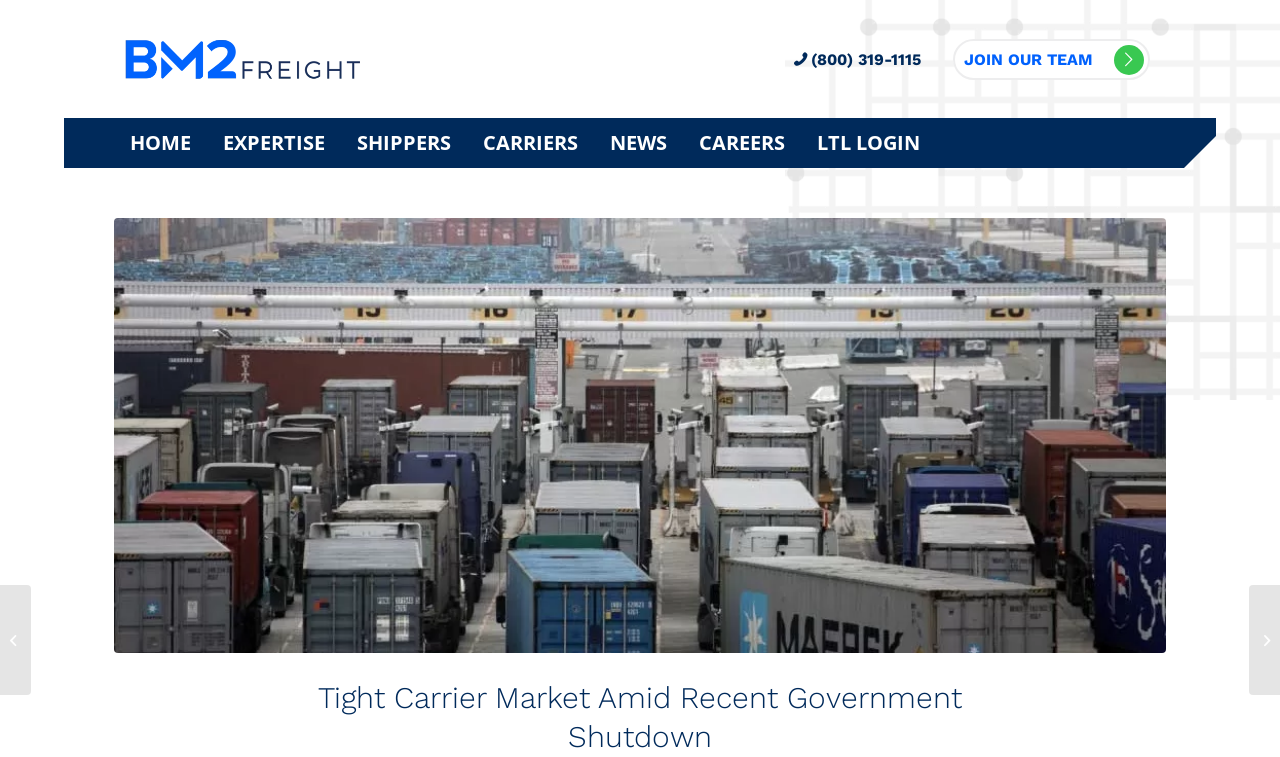Identify the bounding box for the UI element described as: "Carriers". Ensure the coordinates are four float numbers between 0 and 1, formatted as [left, top, right, bottom].

[0.365, 0.156, 0.464, 0.222]